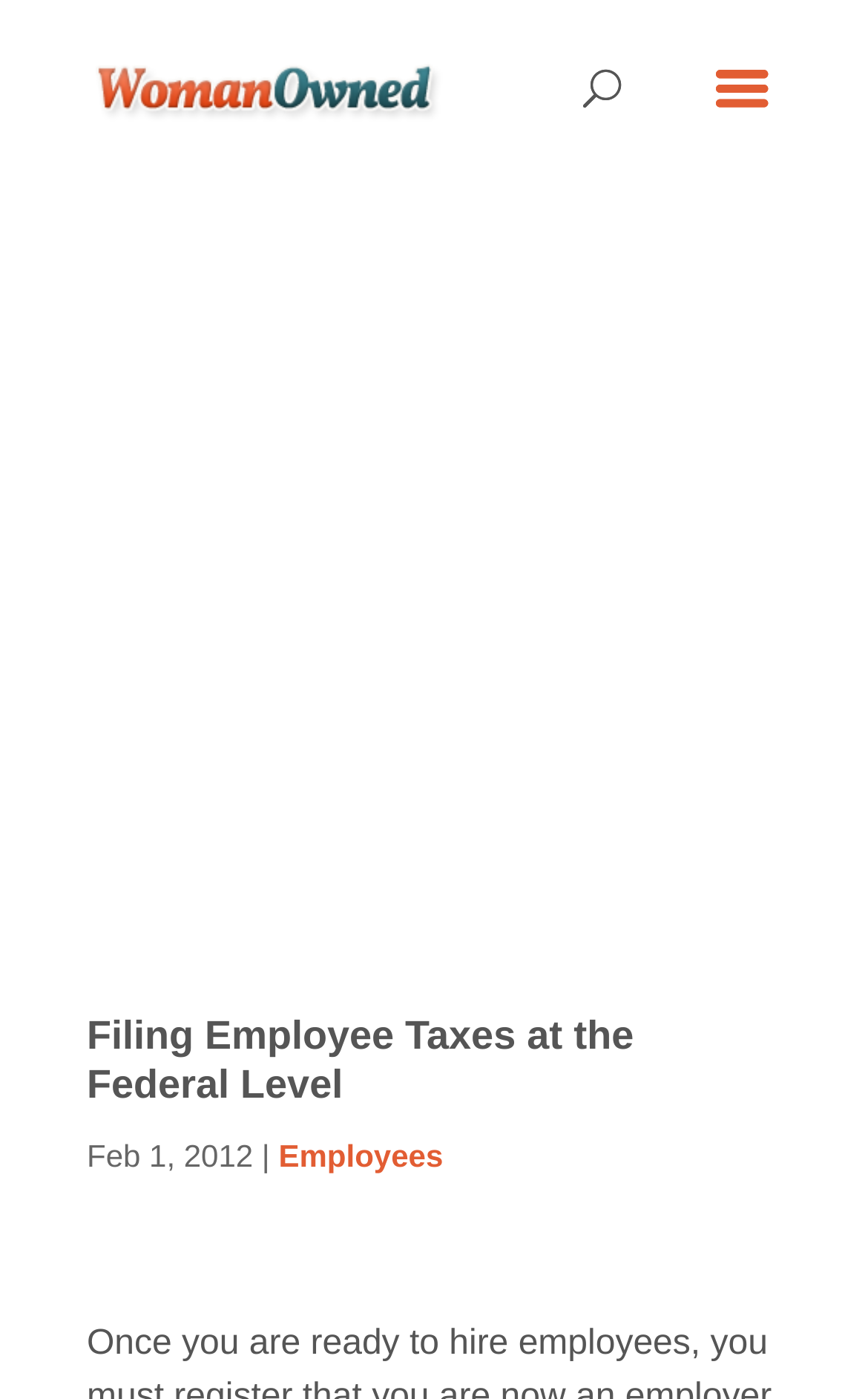Using the information in the image, give a detailed answer to the following question: What is the category of the article?

I determined the category of the article by examining the link element located next to the date, which reads 'Employees'.